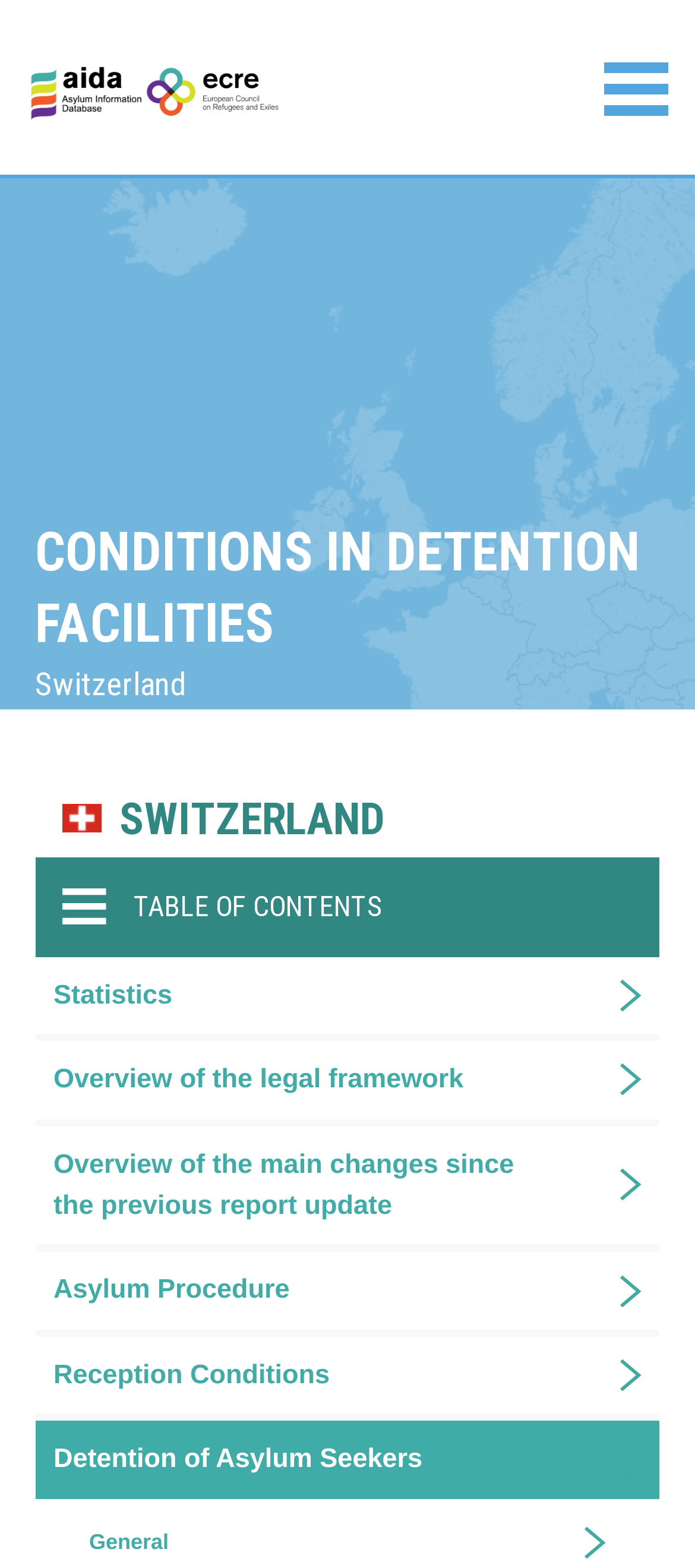What is the country being discussed?
From the details in the image, answer the question comprehensively.

The country being discussed can be found in the second heading on the webpage, which says 'Switzerland'.